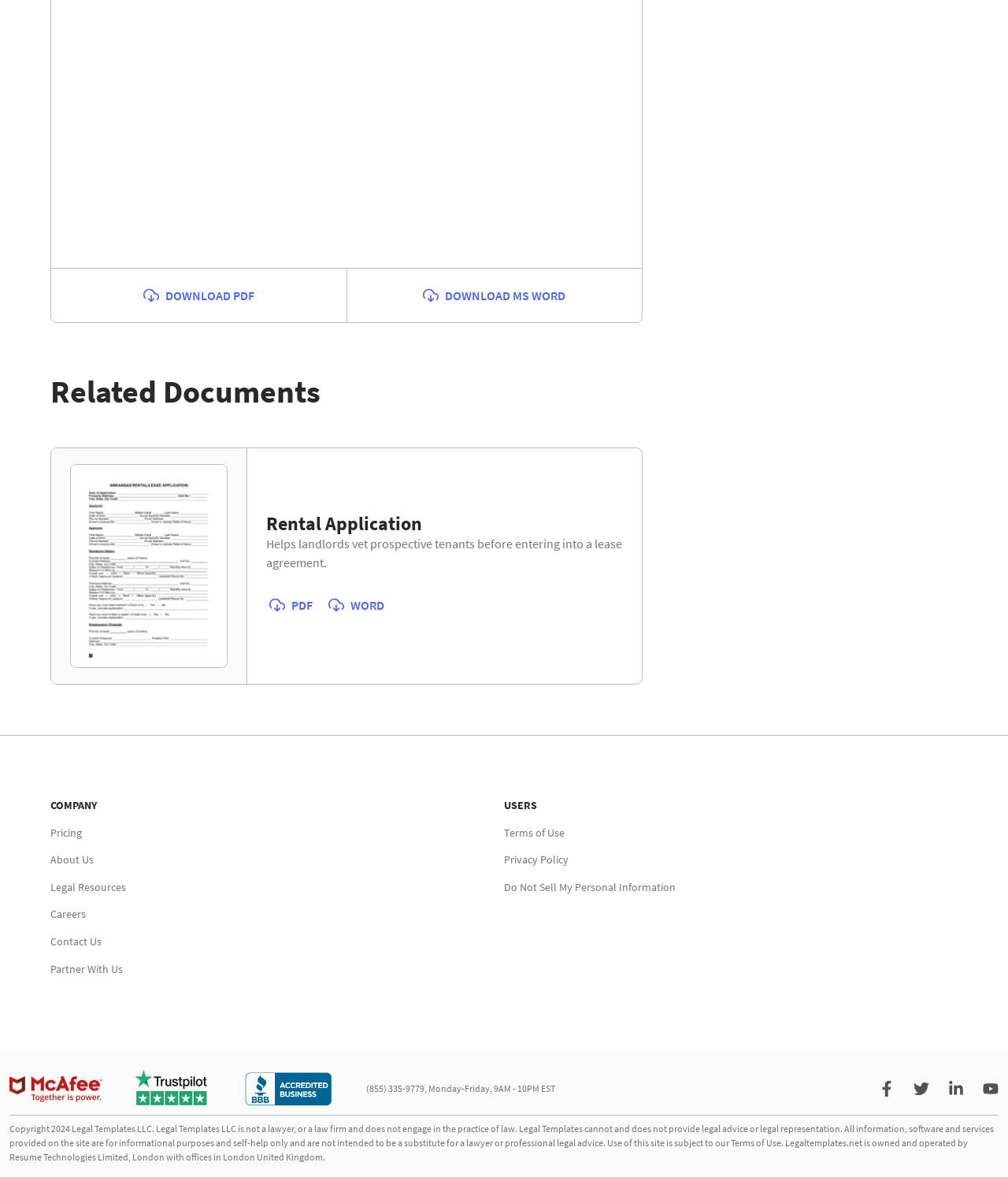Determine the bounding box coordinates of the element's region needed to click to follow the instruction: "view Arkansas Rental Application Form". Provide these coordinates as four float numbers between 0 and 1, formatted as [left, top, right, bottom].

[0.07, 0.394, 0.226, 0.568]